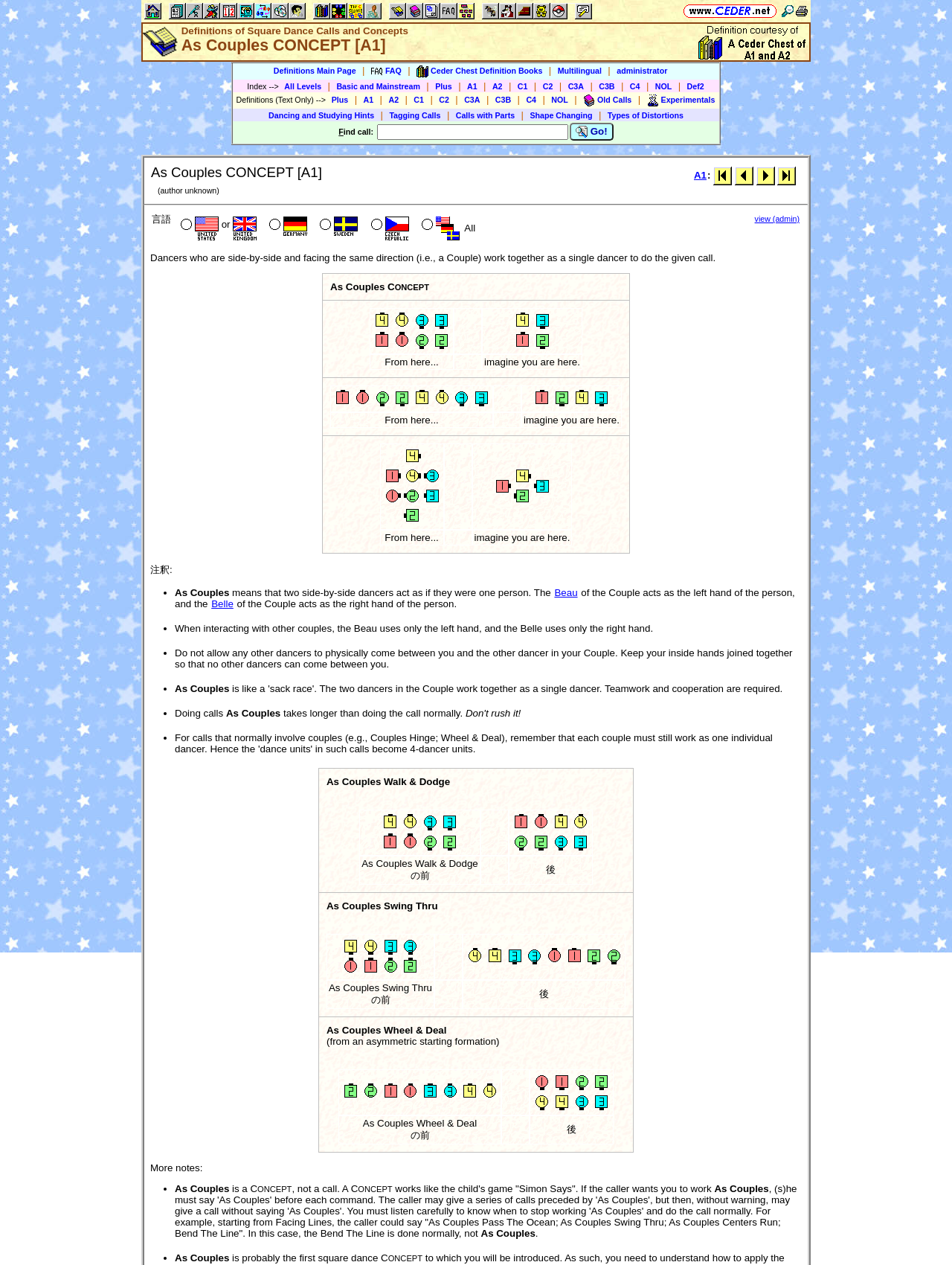Provide a single word or phrase answer to the question: 
How many links are in the first row of the table?

9